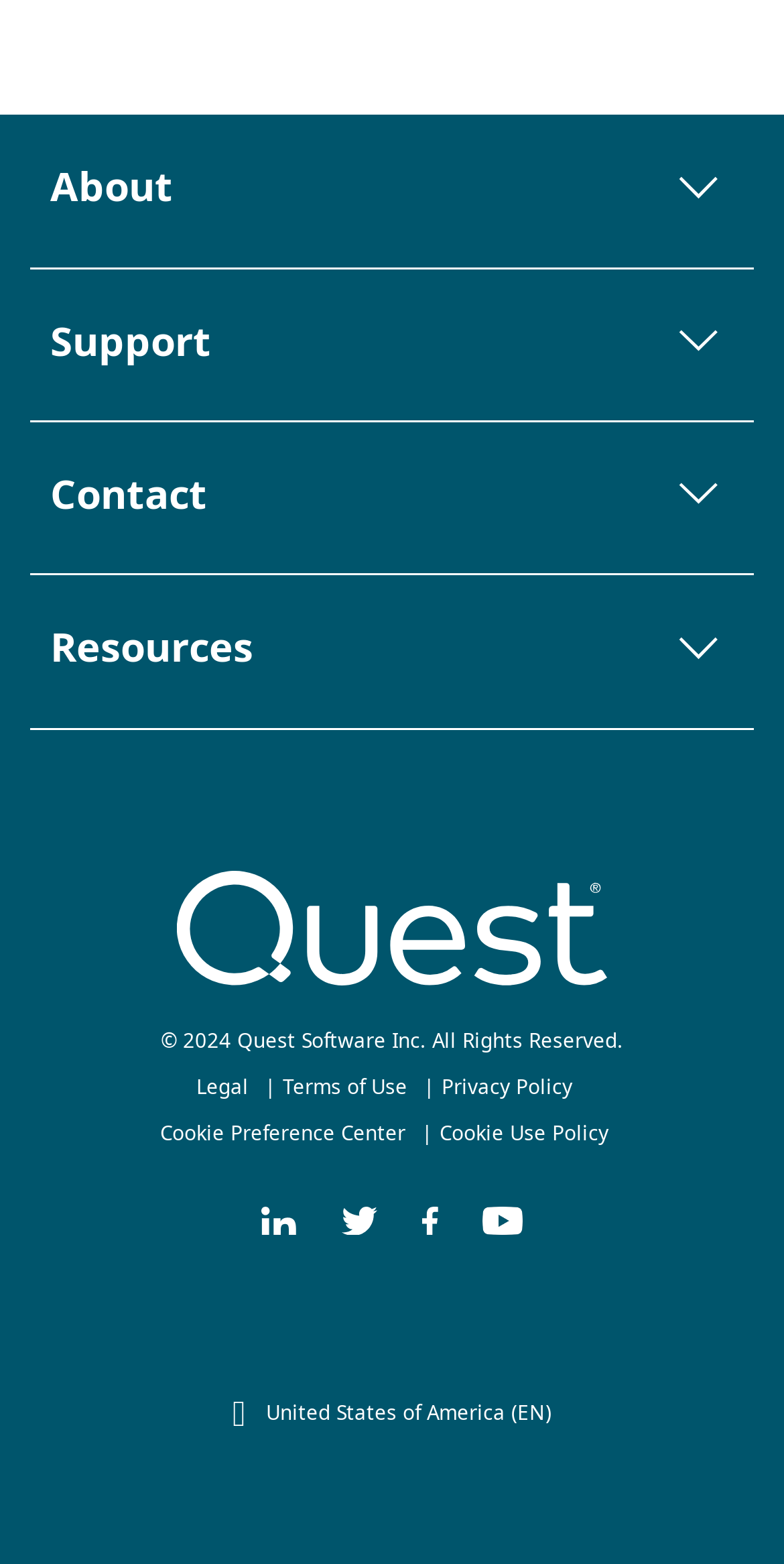Kindly determine the bounding box coordinates of the area that needs to be clicked to fulfill this instruction: "Go to Customer Stories".

[0.064, 0.253, 0.936, 0.28]